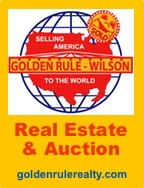Generate an elaborate caption for the given image.

The image features a vibrant advertisement for "Golden Rule-Wilson," a real estate and auction company. The design prominently showcases a stylized map of the United States set against a globe, symbolizing a commitment to connecting America with a global market. The bold red lettering declares "SELLING AMERICA TO THE WORLD" and emphasizes "GOLDEN RULE-WILSON" at the center, highlighting the company's branding. Positioned at the bottom, the text "Real Estate & Auction" is featured in a prominent font, further clarifying the company's services. Below, the website URL "goldenrulerealty.com" invites potential clients to learn more online, enhancing accessibility to their offerings. The overall bright yellow background adds to the eye-catching appeal, ensuring that the advertisement stands out effectively.